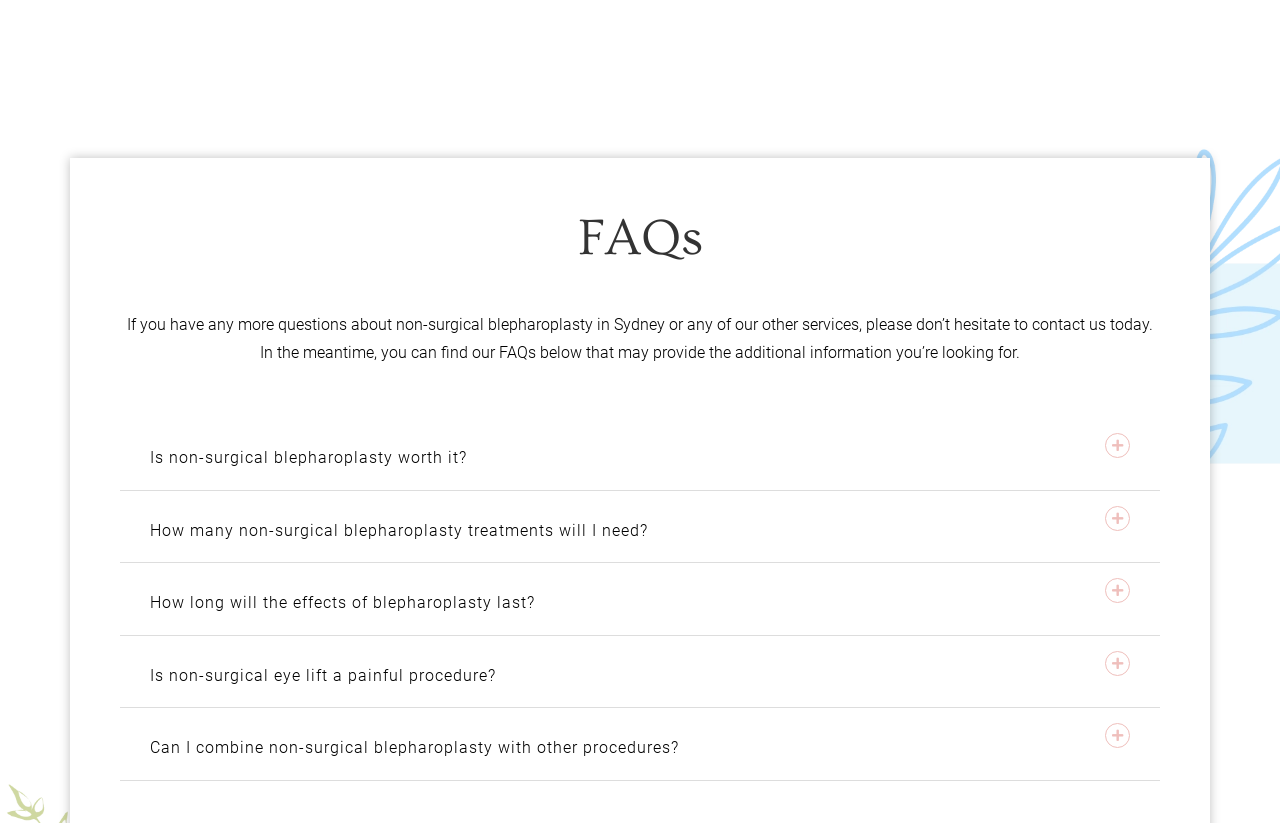What is the purpose of the 'contact us today' link?
Give a detailed and exhaustive answer to the question.

The purpose of the 'contact us today' link is to allow users to contact the service provider if they have any more questions about non-surgical blepharoplasty in Sydney or any of their other services.